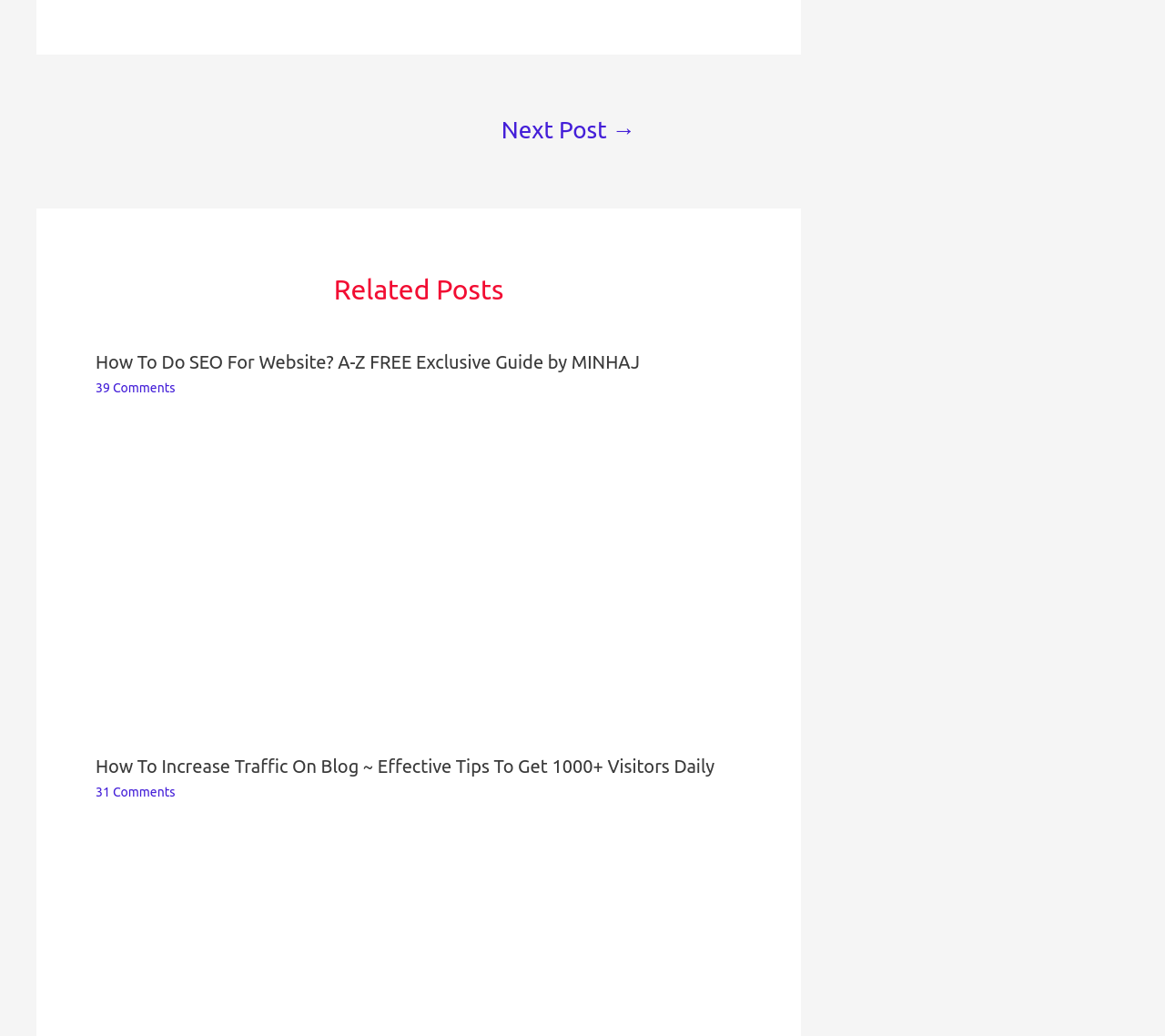What is the bounding box coordinate of the 'Next Post →' link?
Look at the screenshot and respond with a single word or phrase.

[0.358, 0.1, 0.618, 0.154]